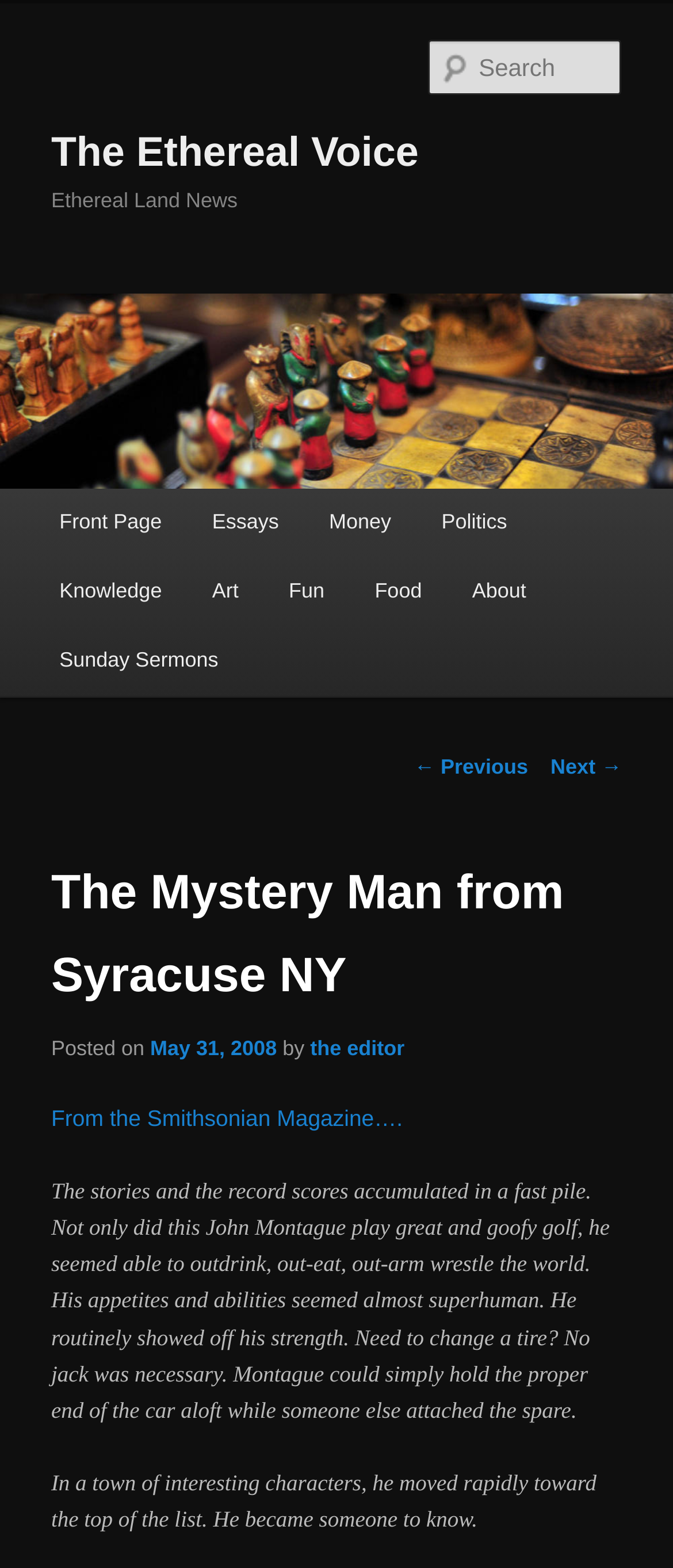Find the coordinates for the bounding box of the element with this description: "parent_node: The Ethereal Voice".

[0.0, 0.188, 1.0, 0.311]